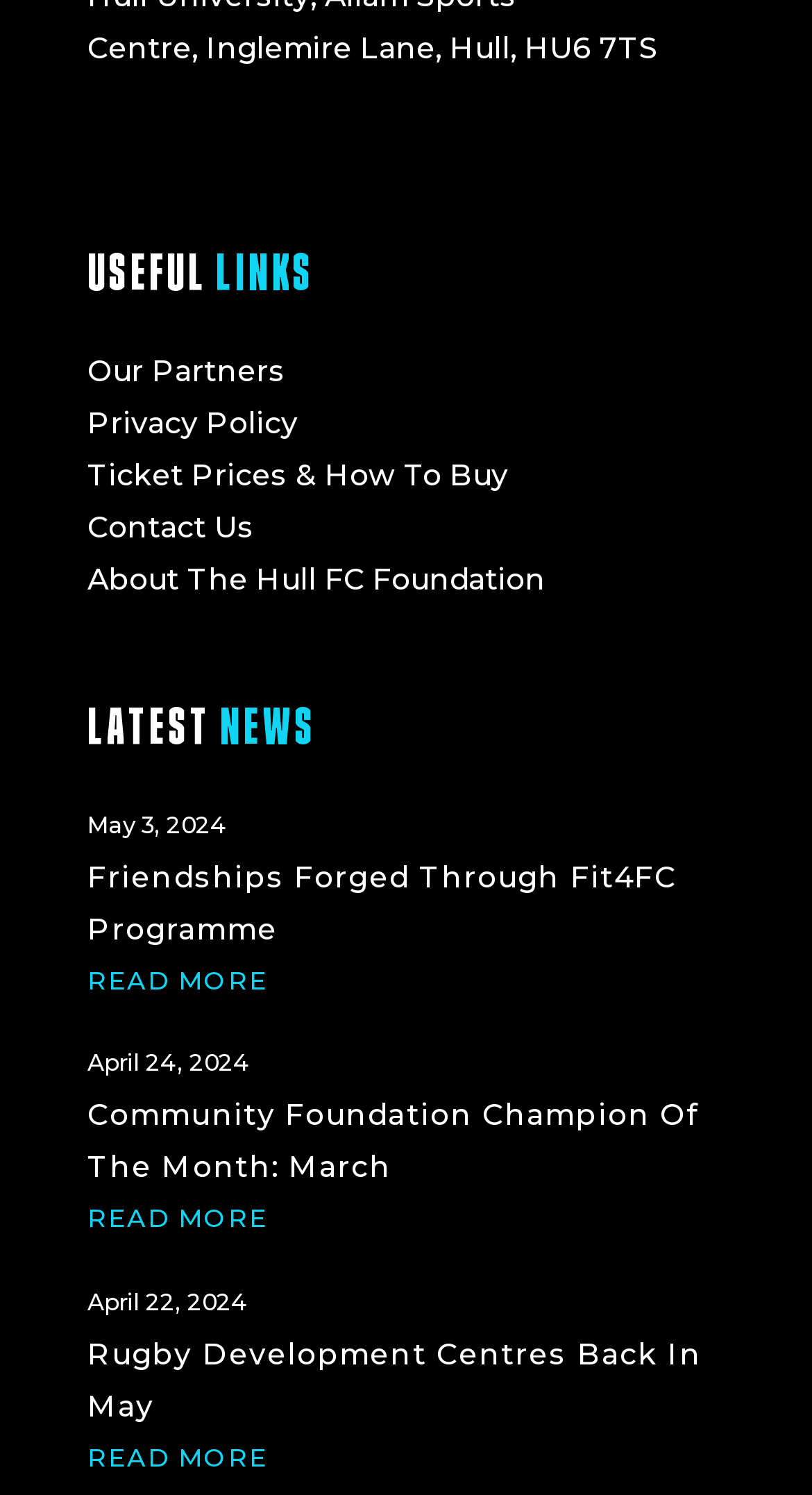What is the date of the latest news article?
Based on the visual details in the image, please answer the question thoroughly.

I looked at the time element associated with the first article, which is 'May 3, 2024'. This is the date of the latest news article.